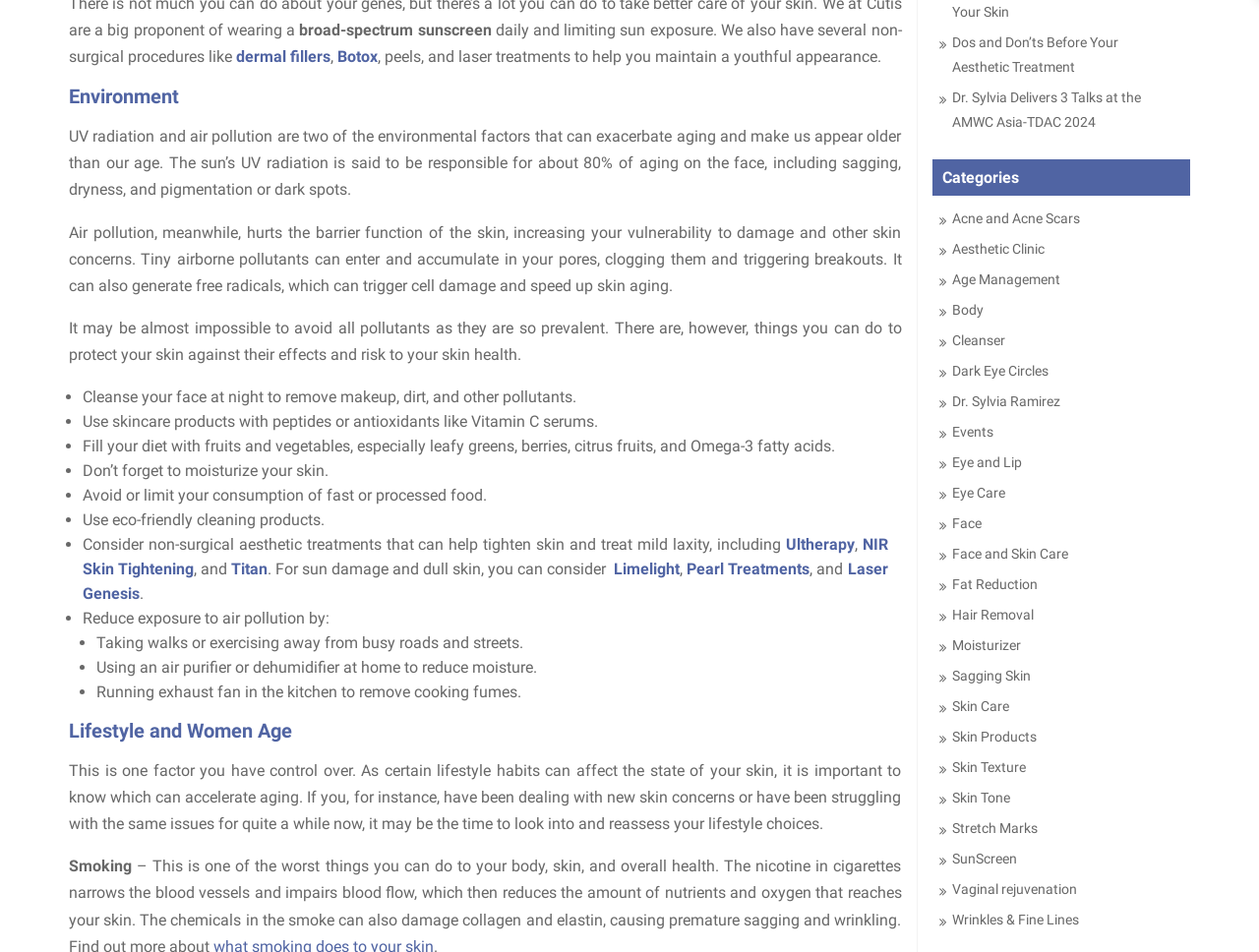What is the percentage of aging caused by the sun's UV radiation?
Based on the screenshot, provide a one-word or short-phrase response.

80%